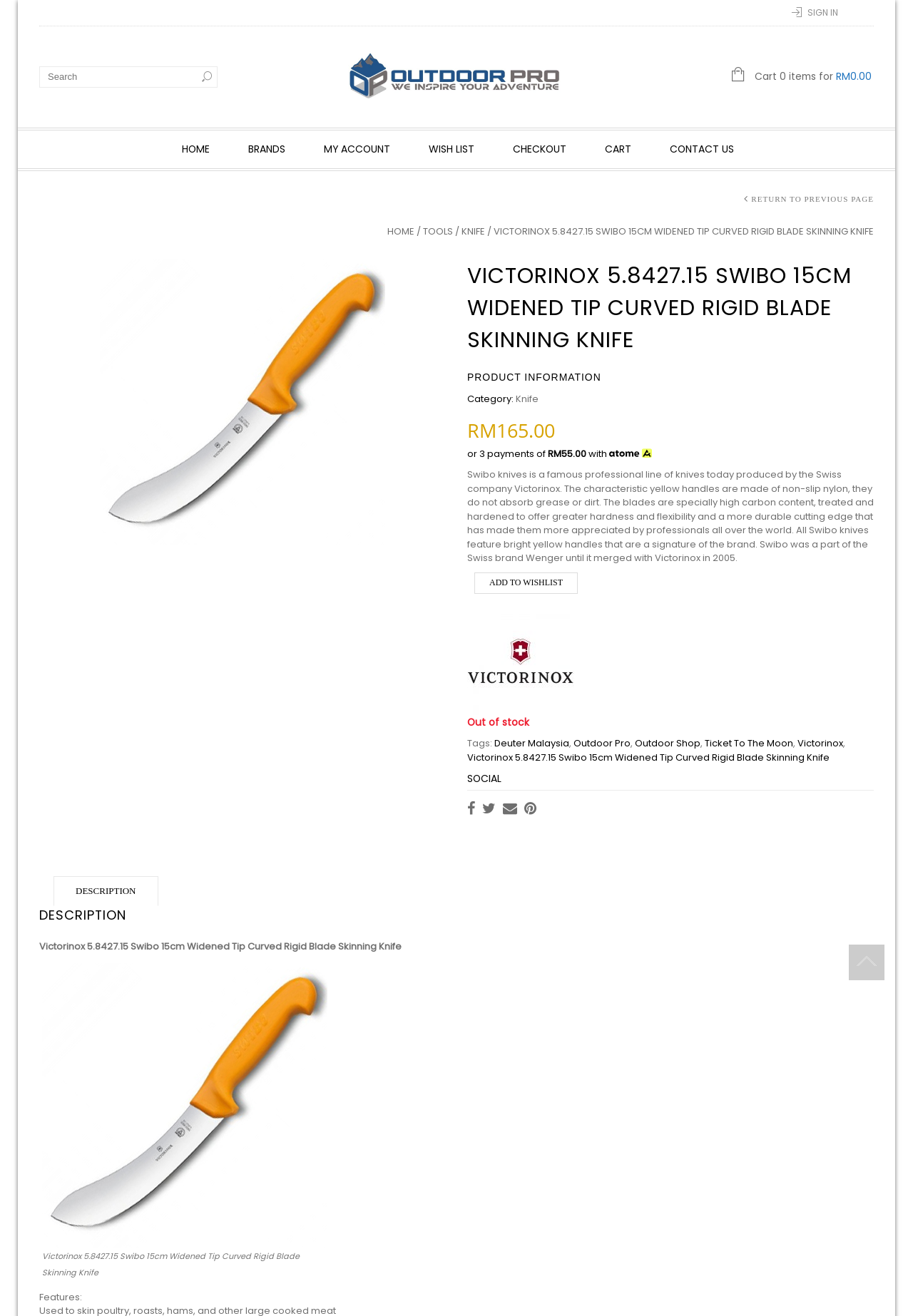Could you locate the bounding box coordinates for the section that should be clicked to accomplish this task: "Search for a product".

[0.043, 0.05, 0.238, 0.066]